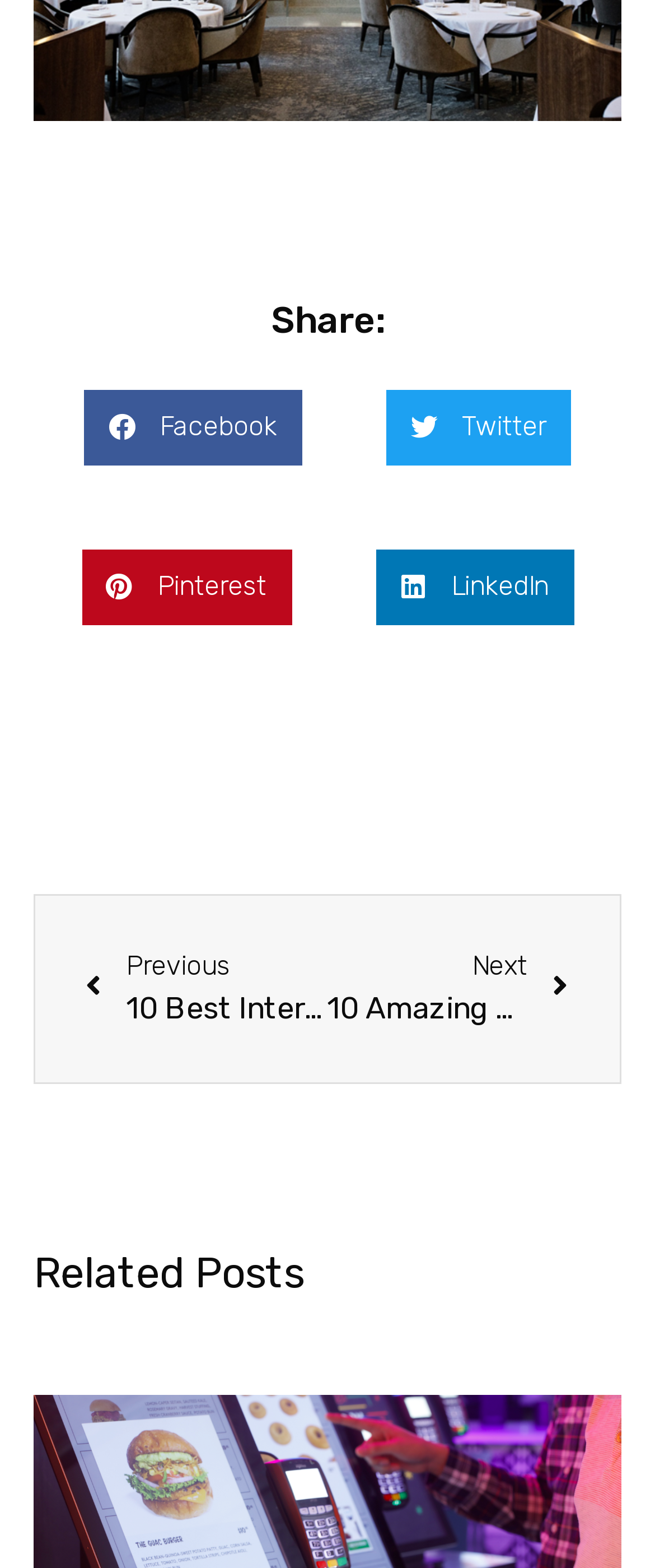Determine the bounding box for the UI element that matches this description: "Pinterest".

[0.124, 0.35, 0.445, 0.398]